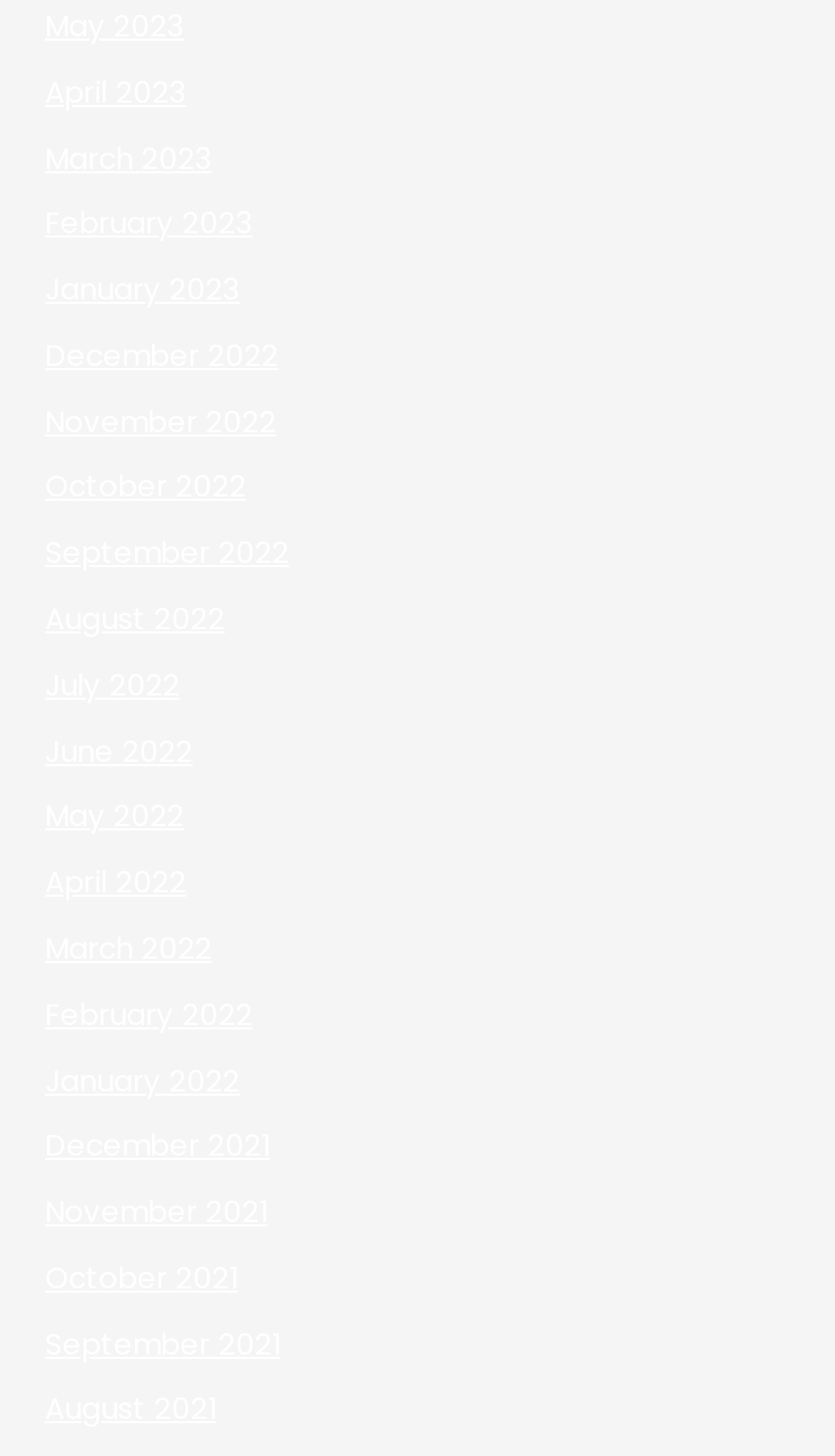Are the links sorted in any particular order?
Please answer the question with a single word or phrase, referencing the image.

Yes, in reverse chronological order